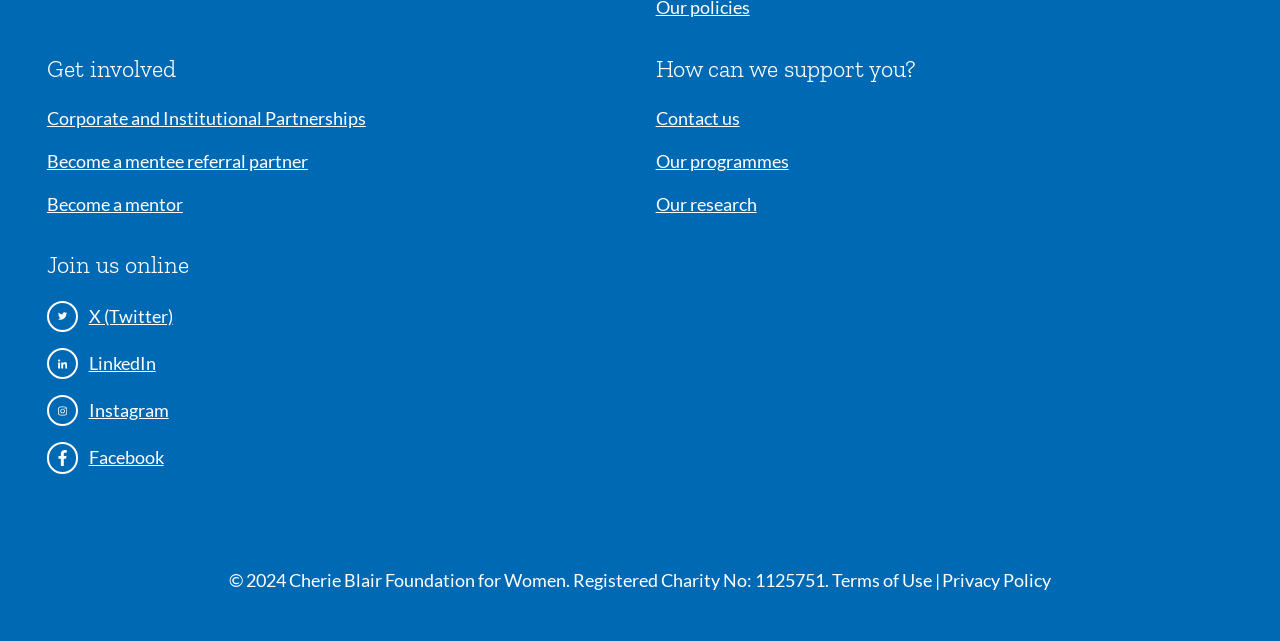How many social media platforms are listed?
Answer the question with a single word or phrase derived from the image.

4